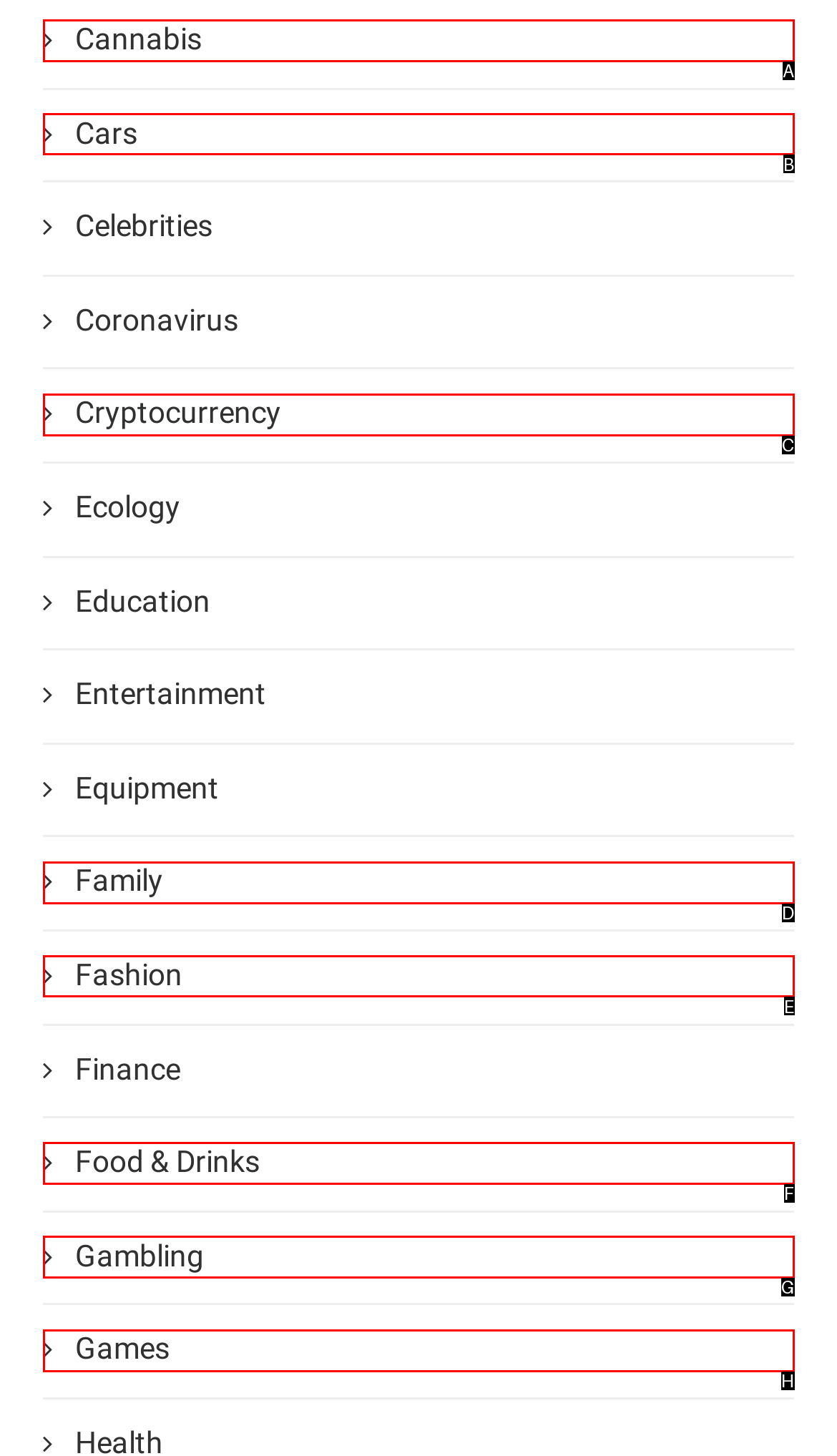Tell me which one HTML element best matches the description: Gambling
Answer with the option's letter from the given choices directly.

G